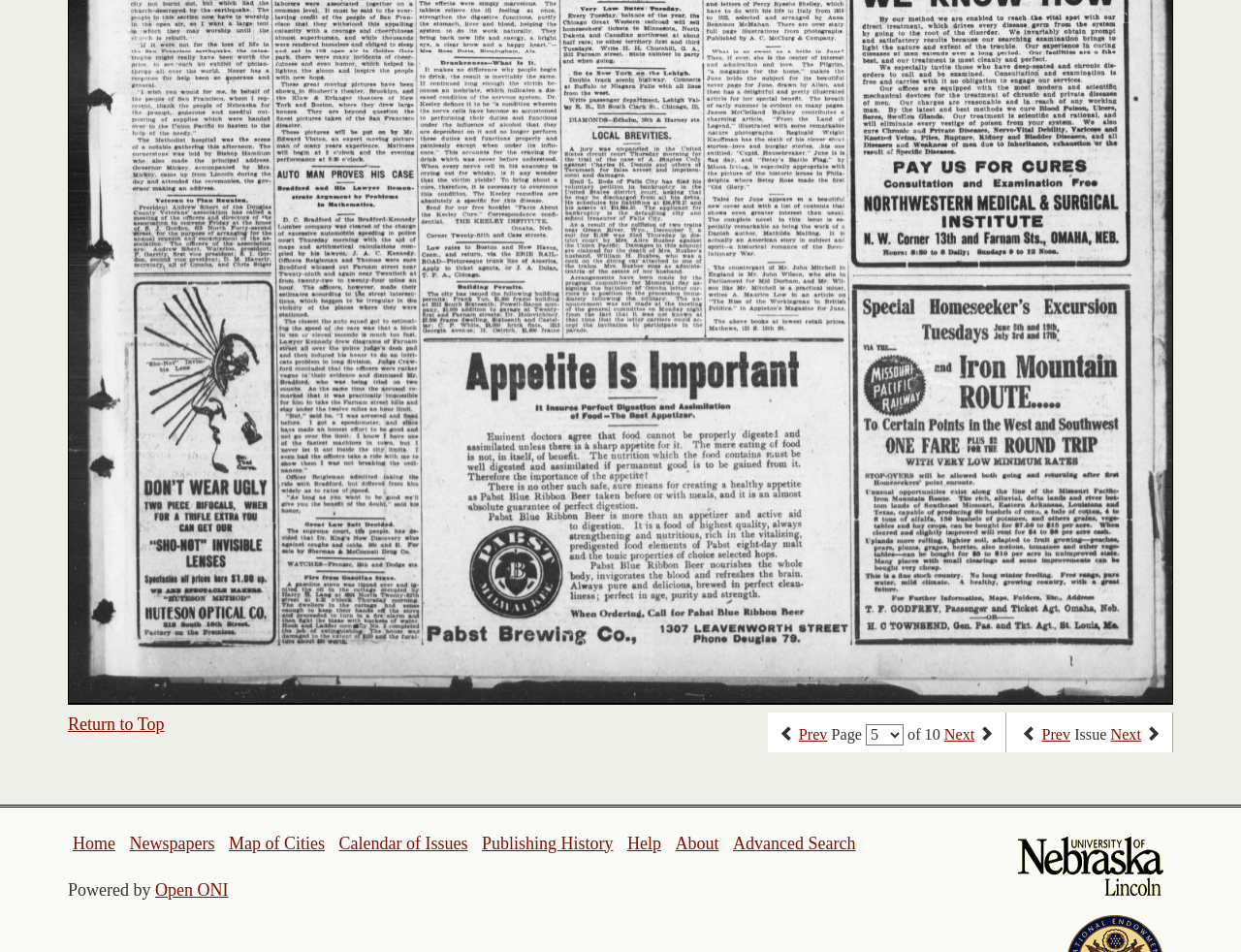Could you indicate the bounding box coordinates of the region to click in order to complete this instruction: "View the previous issue".

[0.839, 0.763, 0.863, 0.781]